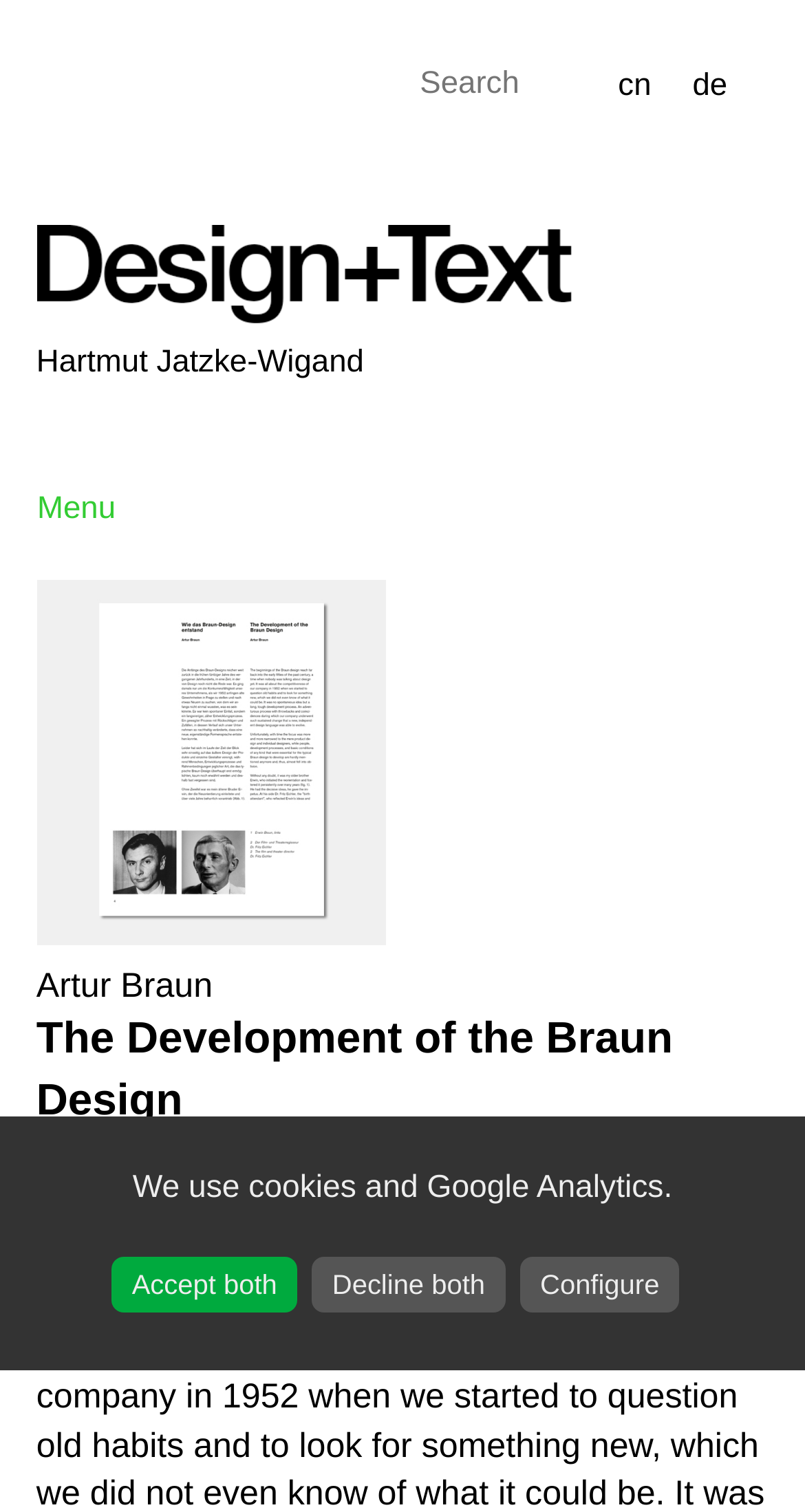Answer briefly with one word or phrase:
How many language options are available?

2